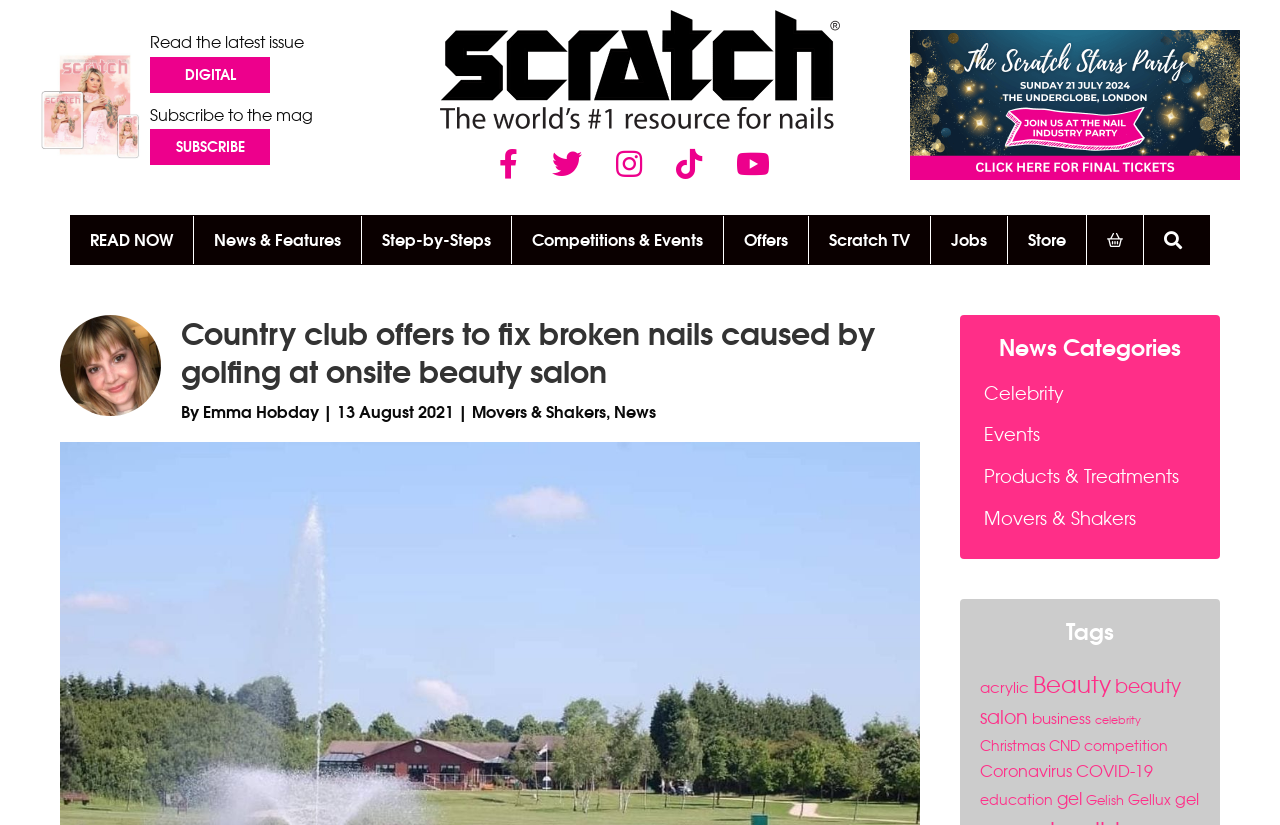What categories are available in the News section?
Carefully examine the image and provide a detailed answer to the question.

The News section has a menu with categories such as Celebrity, Events, Products & Treatments, and Movers & Shakers.